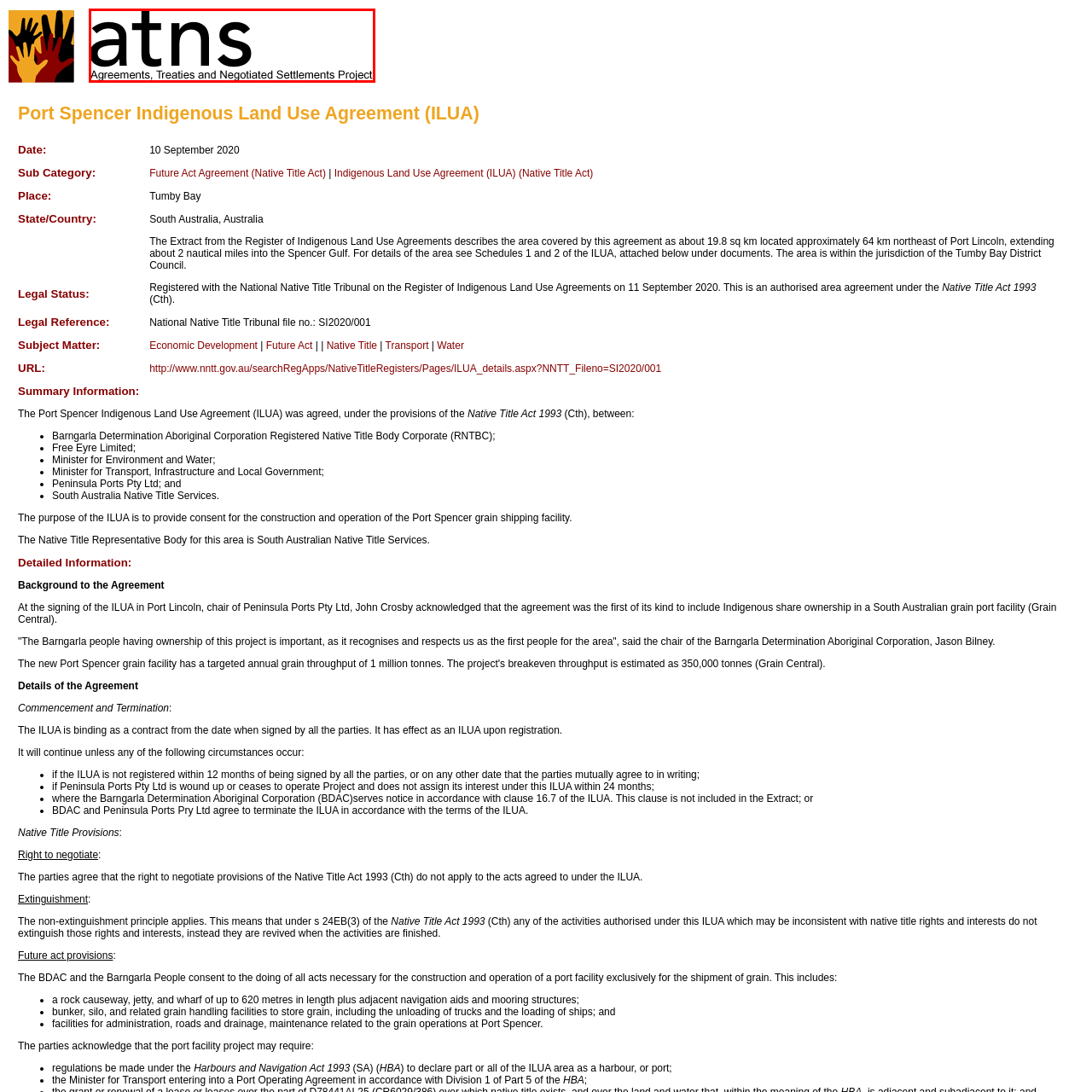Where do the agreements and treaties documented by ATNS Project pertain to?
Pay attention to the image part enclosed by the red bounding box and answer the question using a single word or a short phrase.

Australia